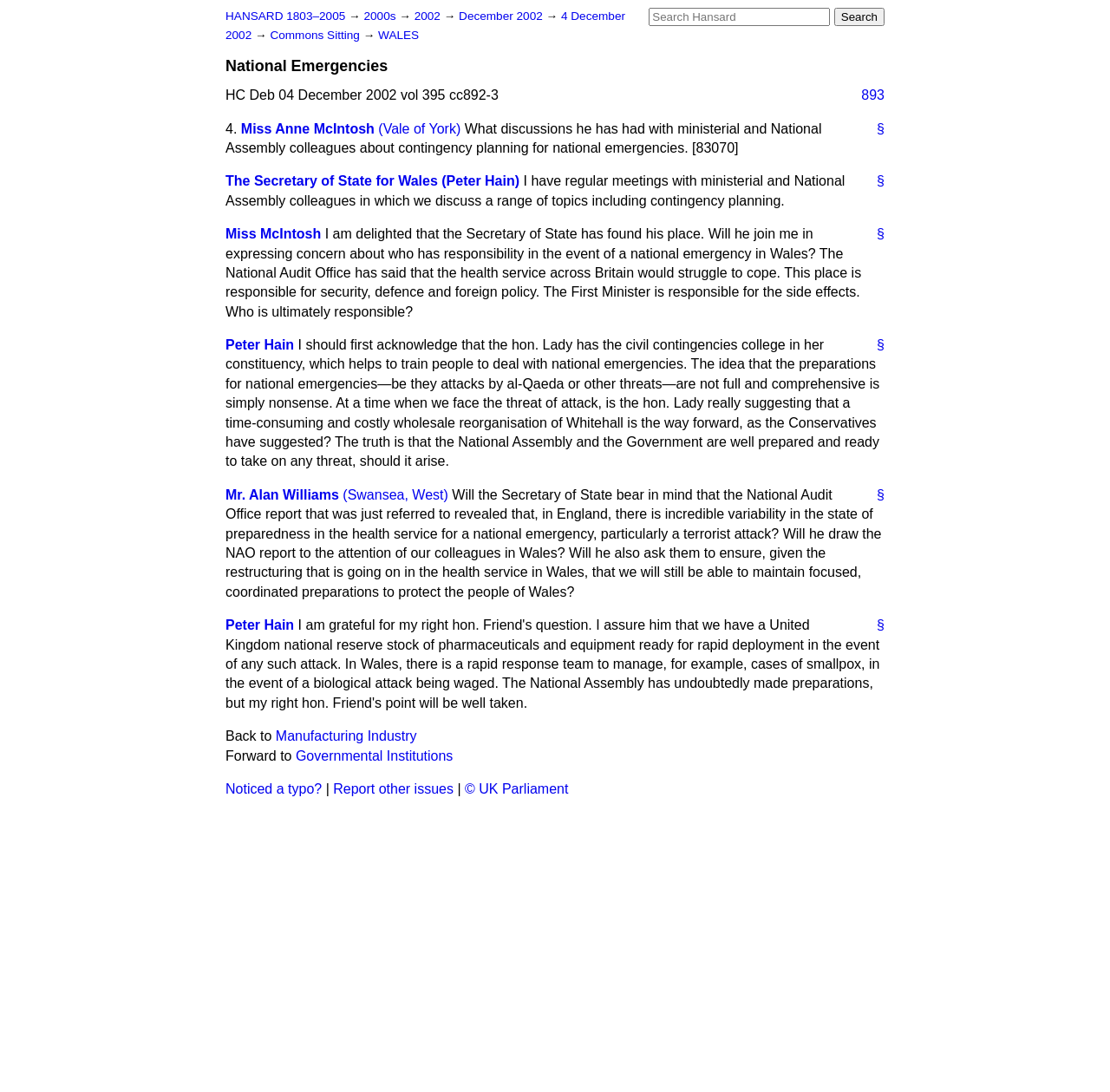Using the description: "Manufacturing Industry", determine the UI element's bounding box coordinates. Ensure the coordinates are in the format of four float numbers between 0 and 1, i.e., [left, top, right, bottom].

[0.248, 0.667, 0.375, 0.681]